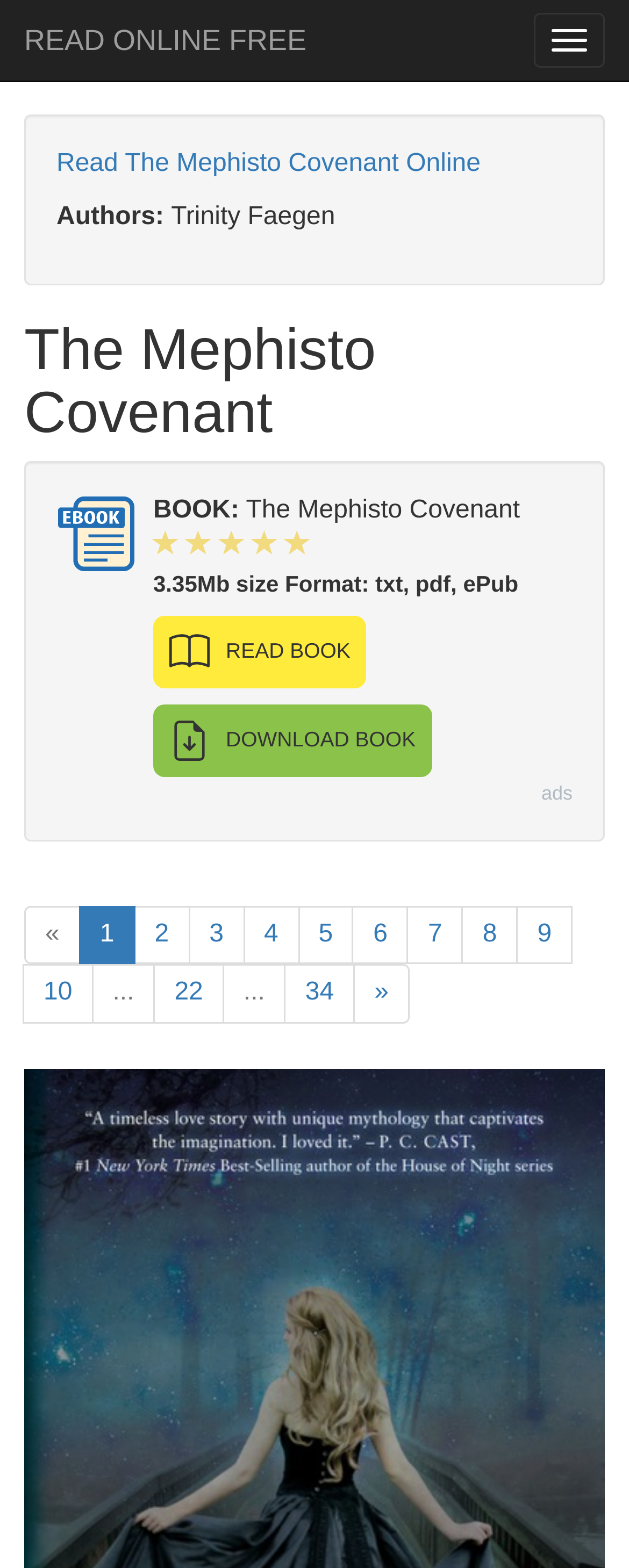Locate the bounding box coordinates of the segment that needs to be clicked to meet this instruction: "READ BOOK".

[0.244, 0.392, 0.583, 0.439]